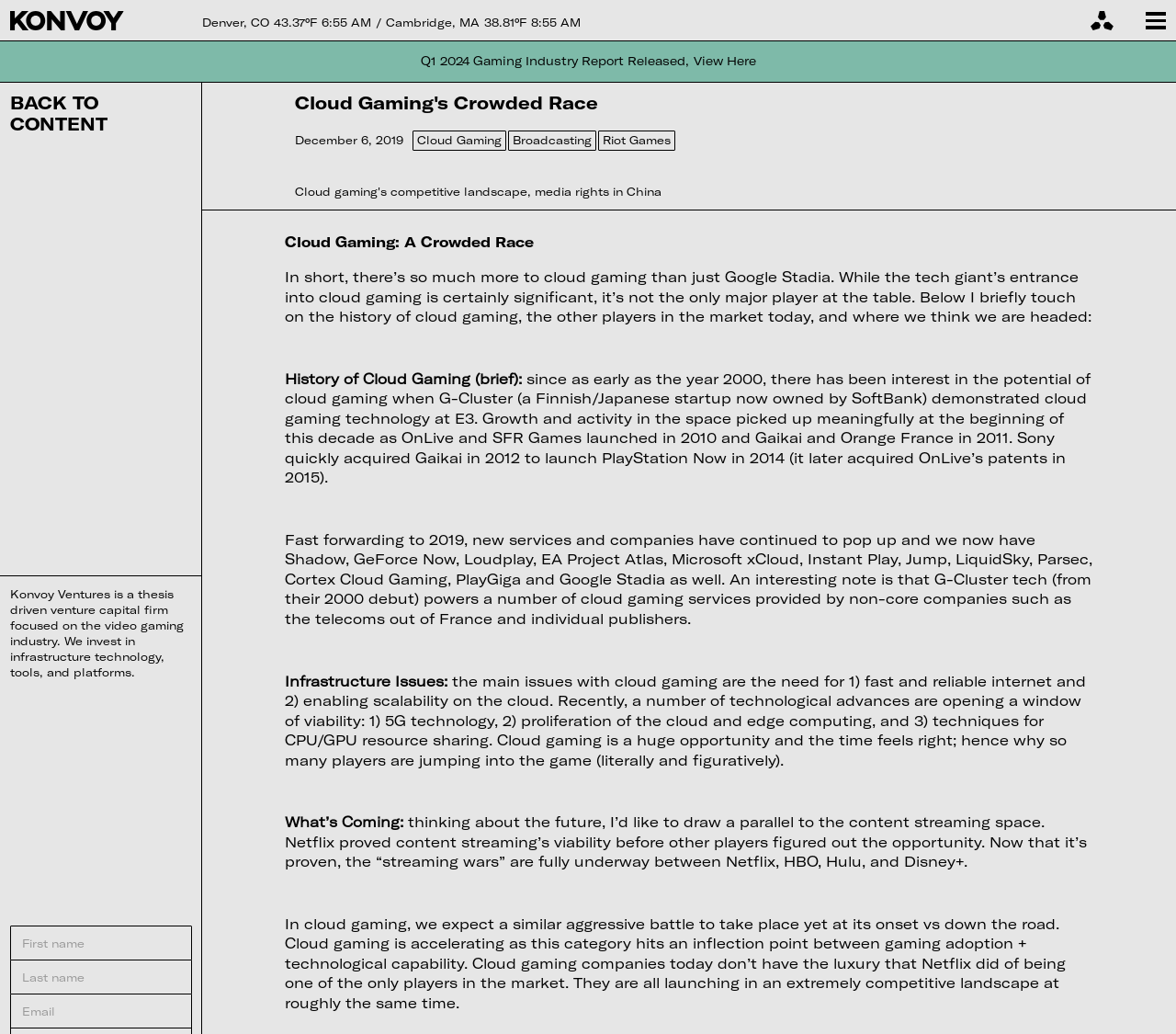What is the current temperature in Denver, CO?
Please answer the question as detailed as possible based on the image.

I found the answer by looking at the StaticText element with the text '43.37°F' which is located next to the text 'Denver, CO'.